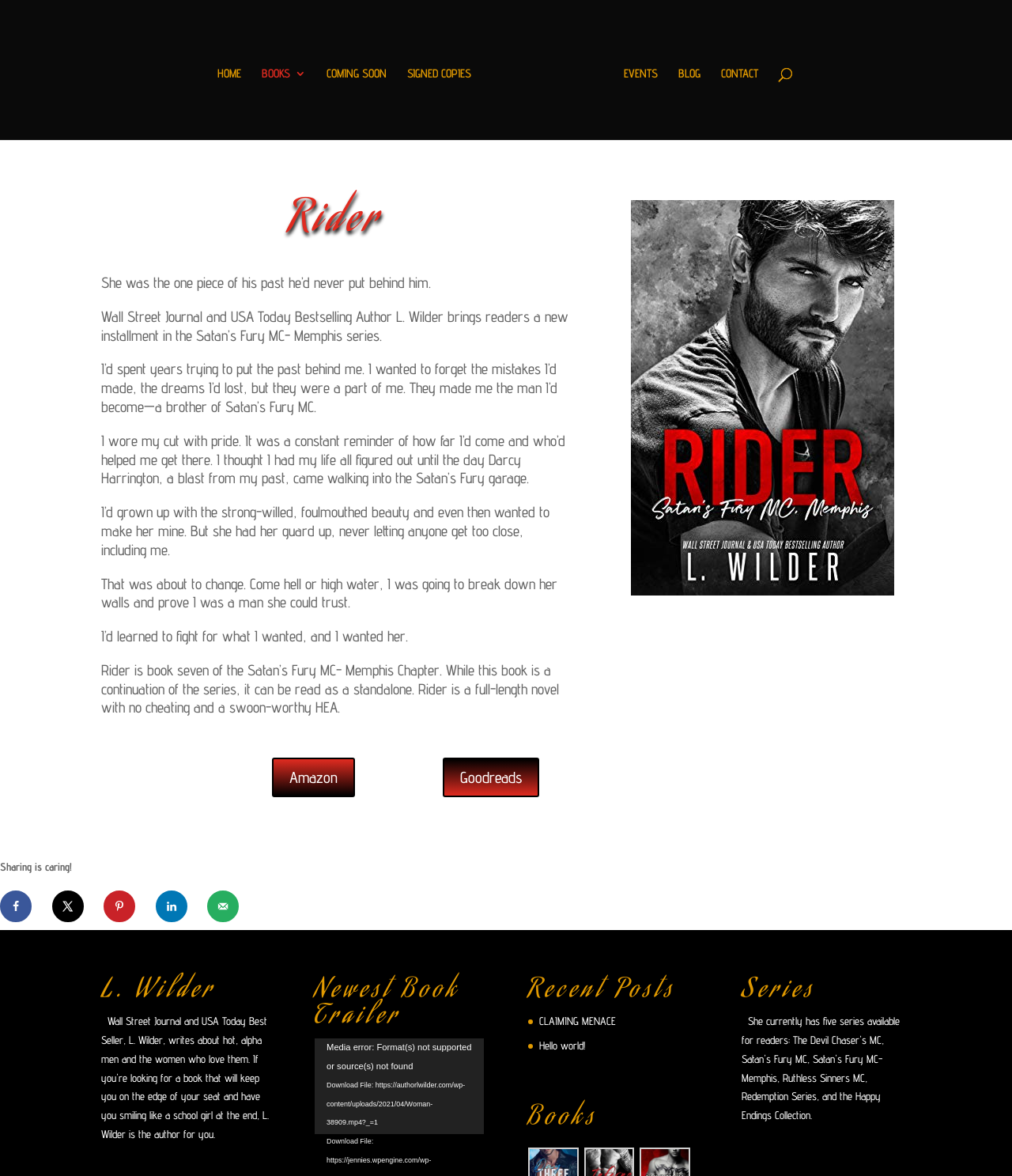Determine the bounding box coordinates of the section I need to click to execute the following instruction: "Go to the BOOKS page". Provide the coordinates as four float numbers between 0 and 1, i.e., [left, top, right, bottom].

[0.259, 0.058, 0.302, 0.119]